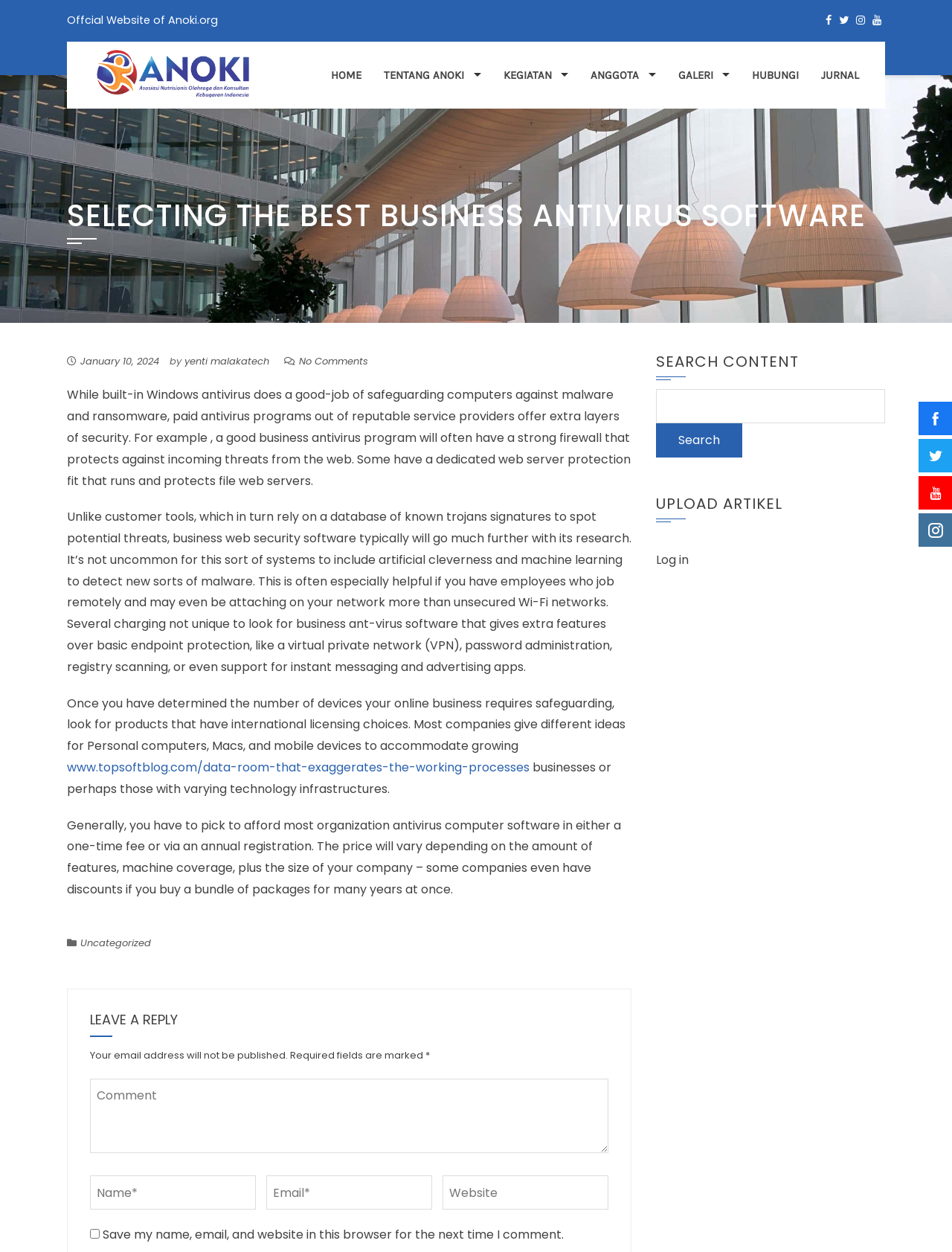Using the element description: "January 10, 2024January 12, 2024", determine the bounding box coordinates for the specified UI element. The coordinates should be four float numbers between 0 and 1, [left, top, right, bottom].

[0.084, 0.283, 0.167, 0.294]